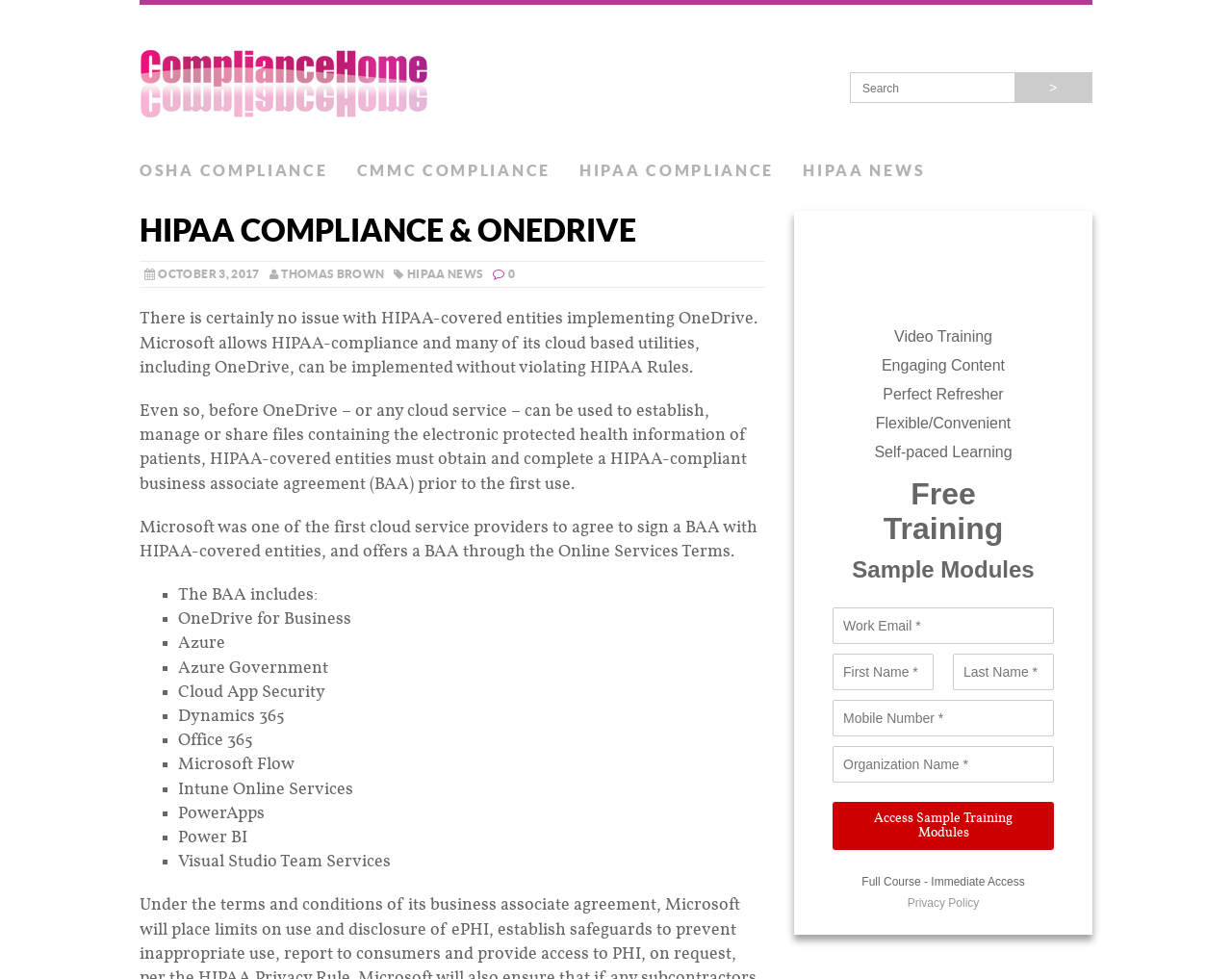Look at the image and write a detailed answer to the question: 
What is required to use OneDrive for HIPAA-covered entities?

According to the webpage, before OneDrive can be used to establish, manage or share files containing electronic protected health information of patients, HIPAA-covered entities must obtain and complete a HIPAA-compliant business associate agreement (BAA) prior to the first use.